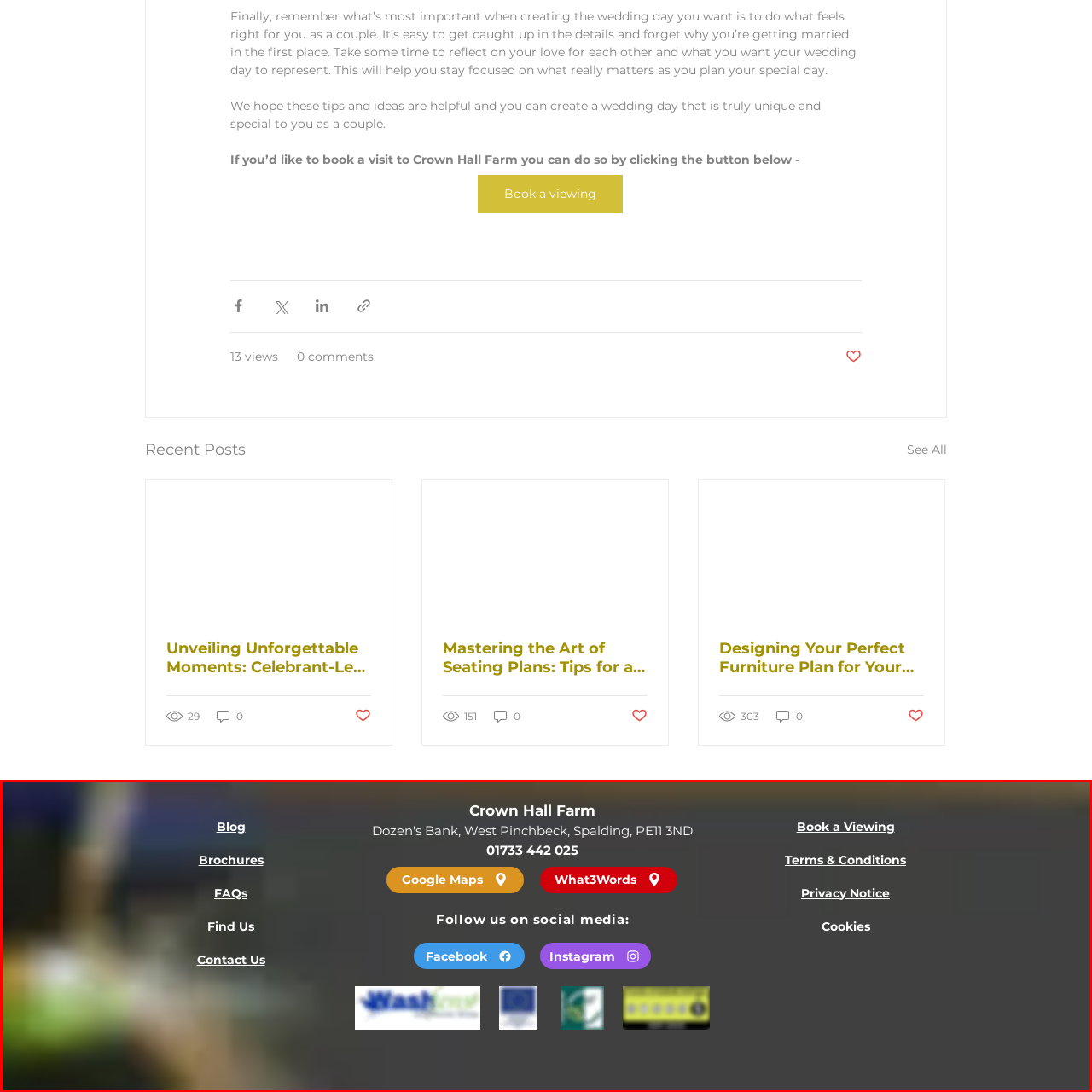What is the phone number for inquiries? Analyze the image within the red bounding box and give a one-word or short-phrase response.

01733 442 025